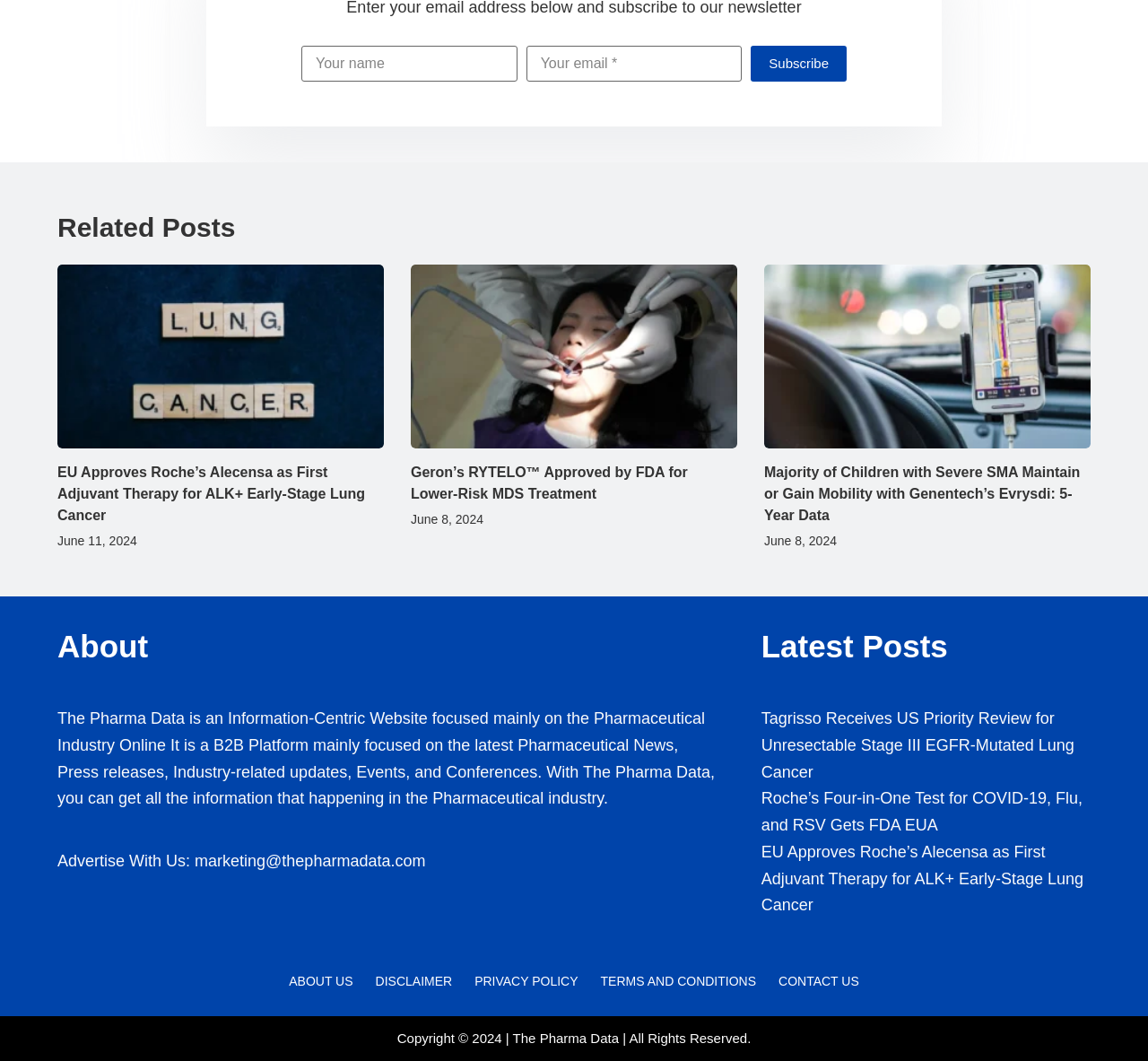Answer the question briefly using a single word or phrase: 
What can be done with the 'Subscribe' button?

Get updates